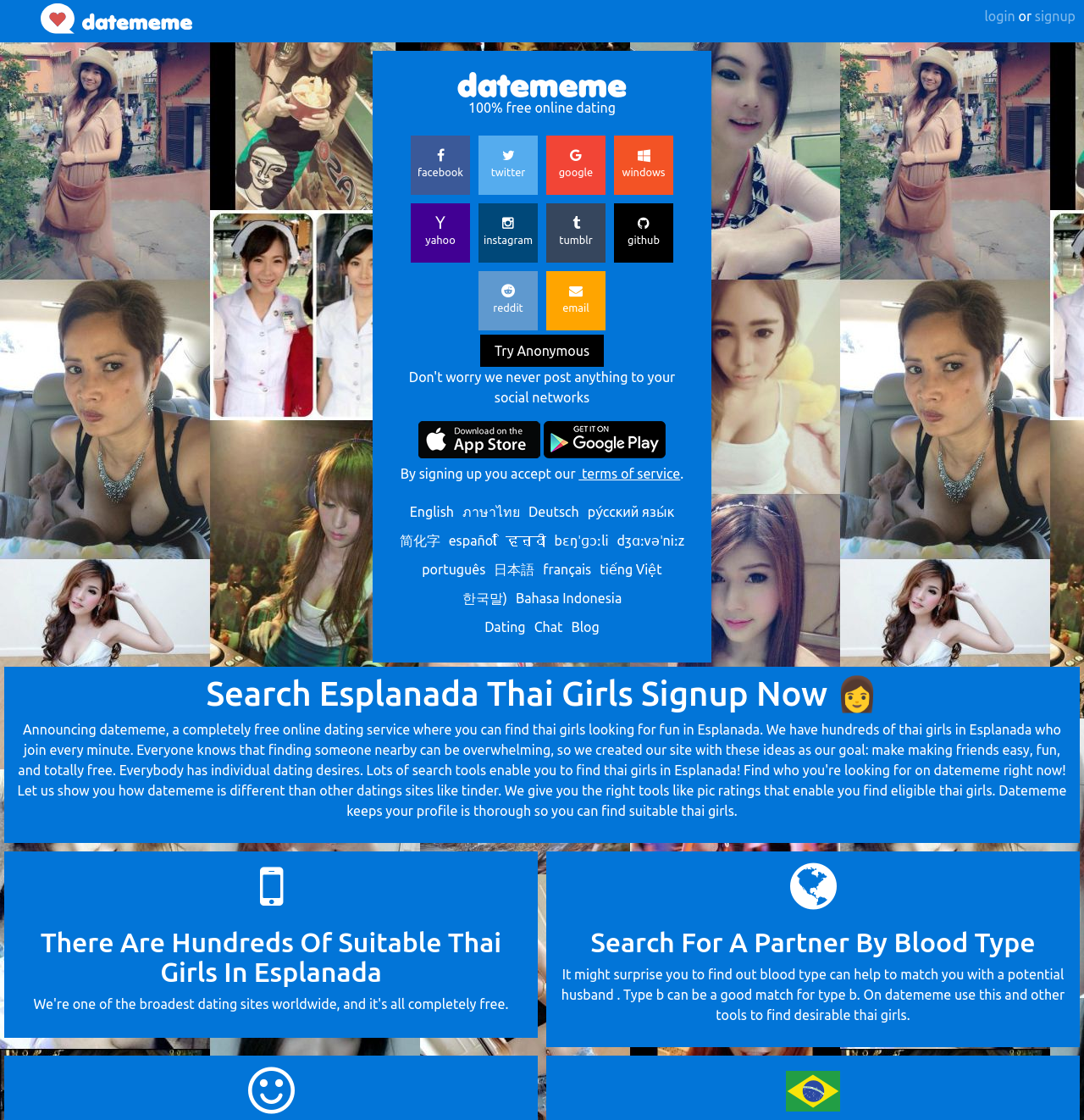Look at the image and answer the question in detail:
What is the name of the website?

I inferred this from the image element with the description 'datememe' and the bounding box coordinates [0.422, 0.064, 0.578, 0.087]. This image is likely the website's logo, and the description matches the name of the website.